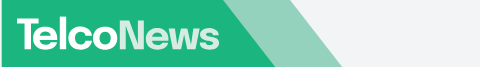Answer the question using only a single word or phrase: 
What style is the typography of the logo?

Modern and clean